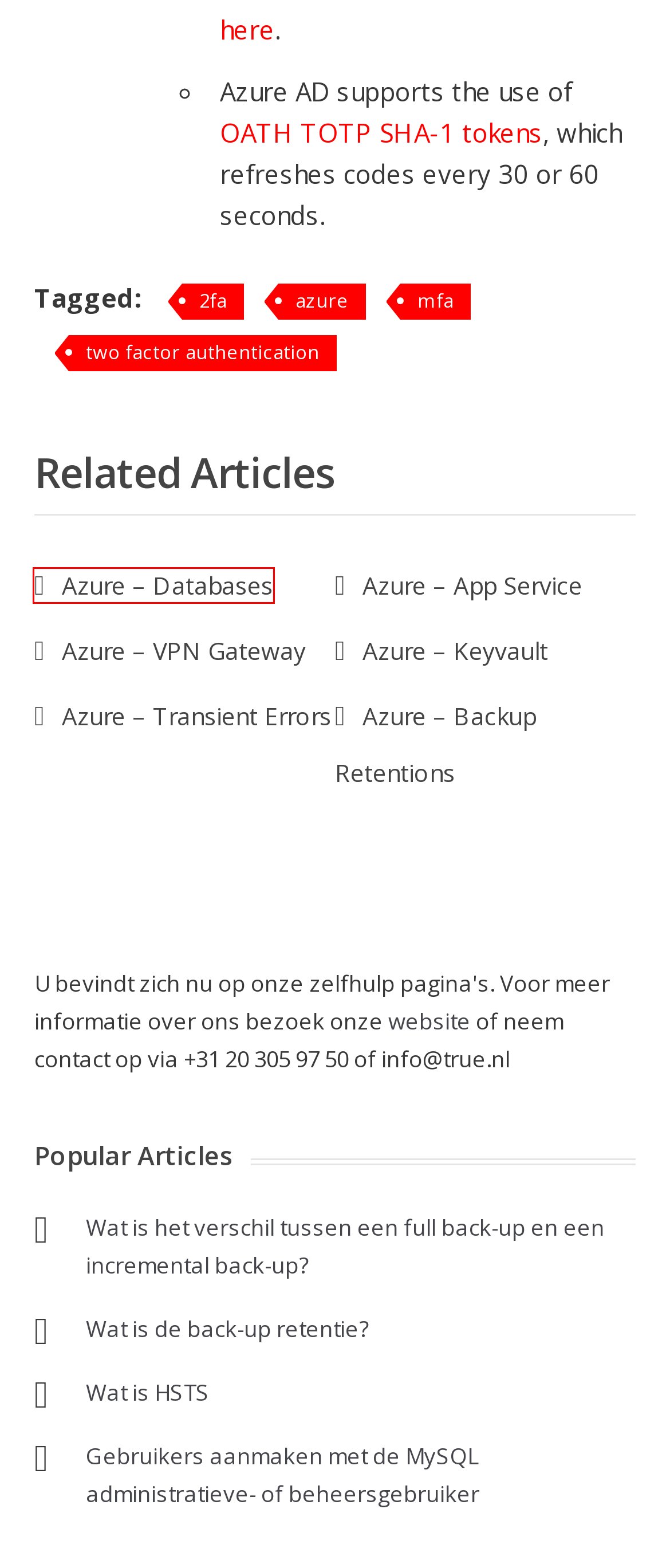Examine the screenshot of a webpage with a red bounding box around an element. Then, select the webpage description that best represents the new page after clicking the highlighted element. Here are the descriptions:
A. Azure – VPN Gateway – True Manual
B. Wat is de back-up retentie? – True Manual
C. mfa – True Manual
D. Azure – Transient Errors – True Manual
E. Wat is HSTS – True Manual
F. Azure – Backup Retentions – True Manual
G. azure – True Manual
H. Azure – Databases – True Manual

H